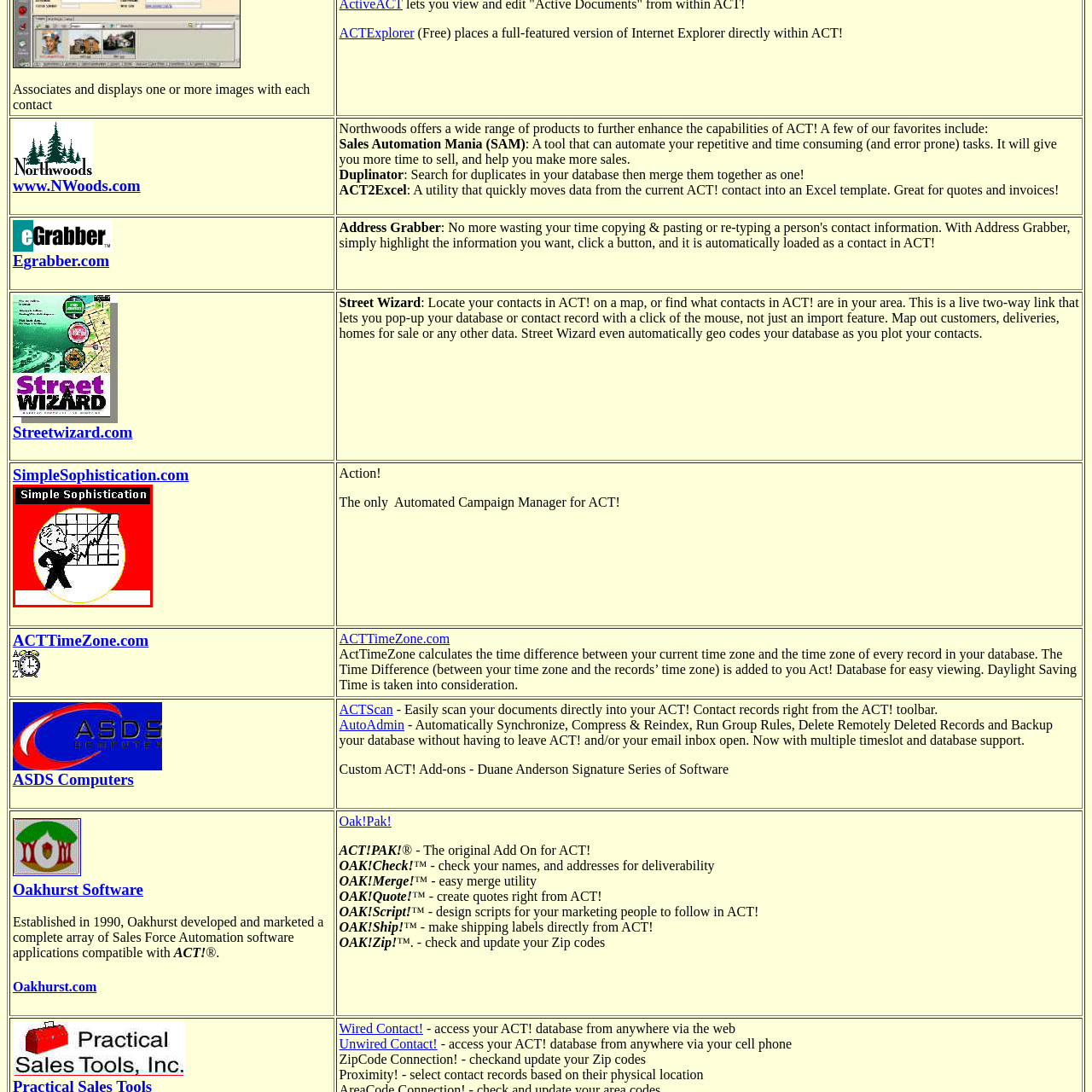Analyze the content inside the red-marked area, What is the character in the image pointing to? Answer using only one word or a concise phrase.

upward-trending graph